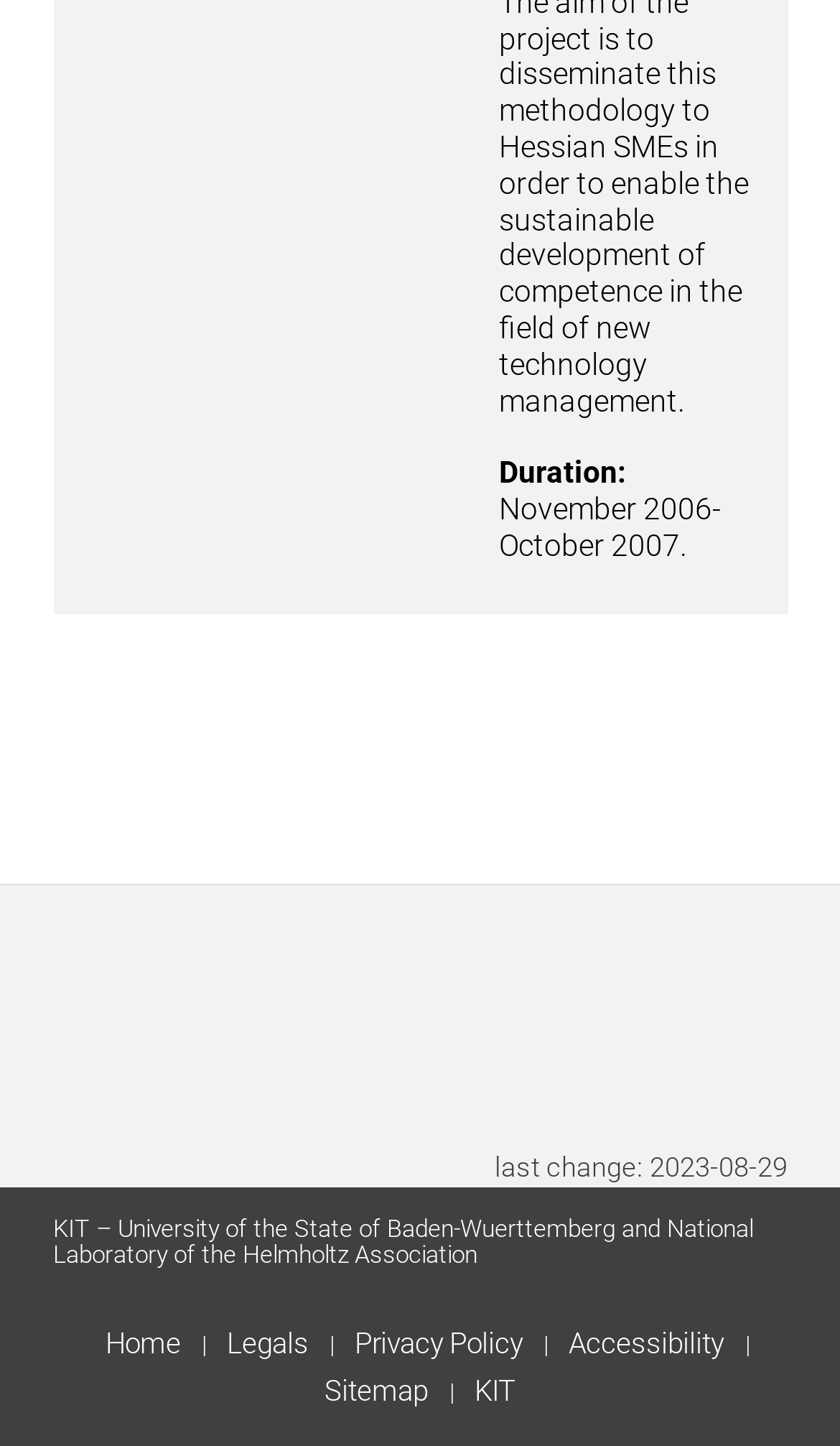Please examine the image and provide a detailed answer to the question: What is the name of the university?

I found the name of the university by looking at the StaticText element with the text 'KIT – University of the State of Baden-Wuerttemberg and National Laboratory of the Helmholtz Association' which is located at the bottom of the page.